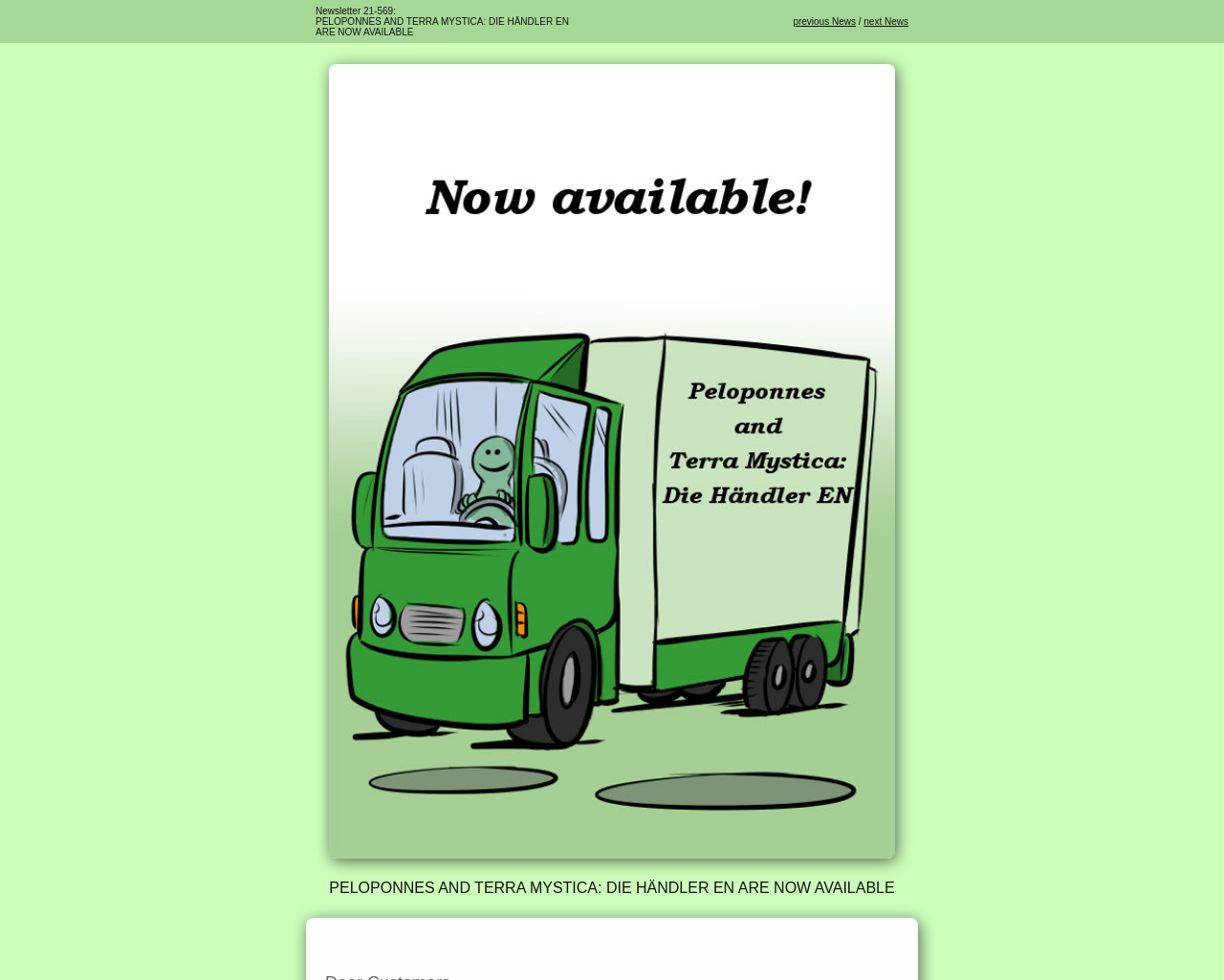What is the main topic of this newsletter?
Refer to the screenshot and respond with a concise word or phrase.

PELOPONNES AND TERRA MYSTICA